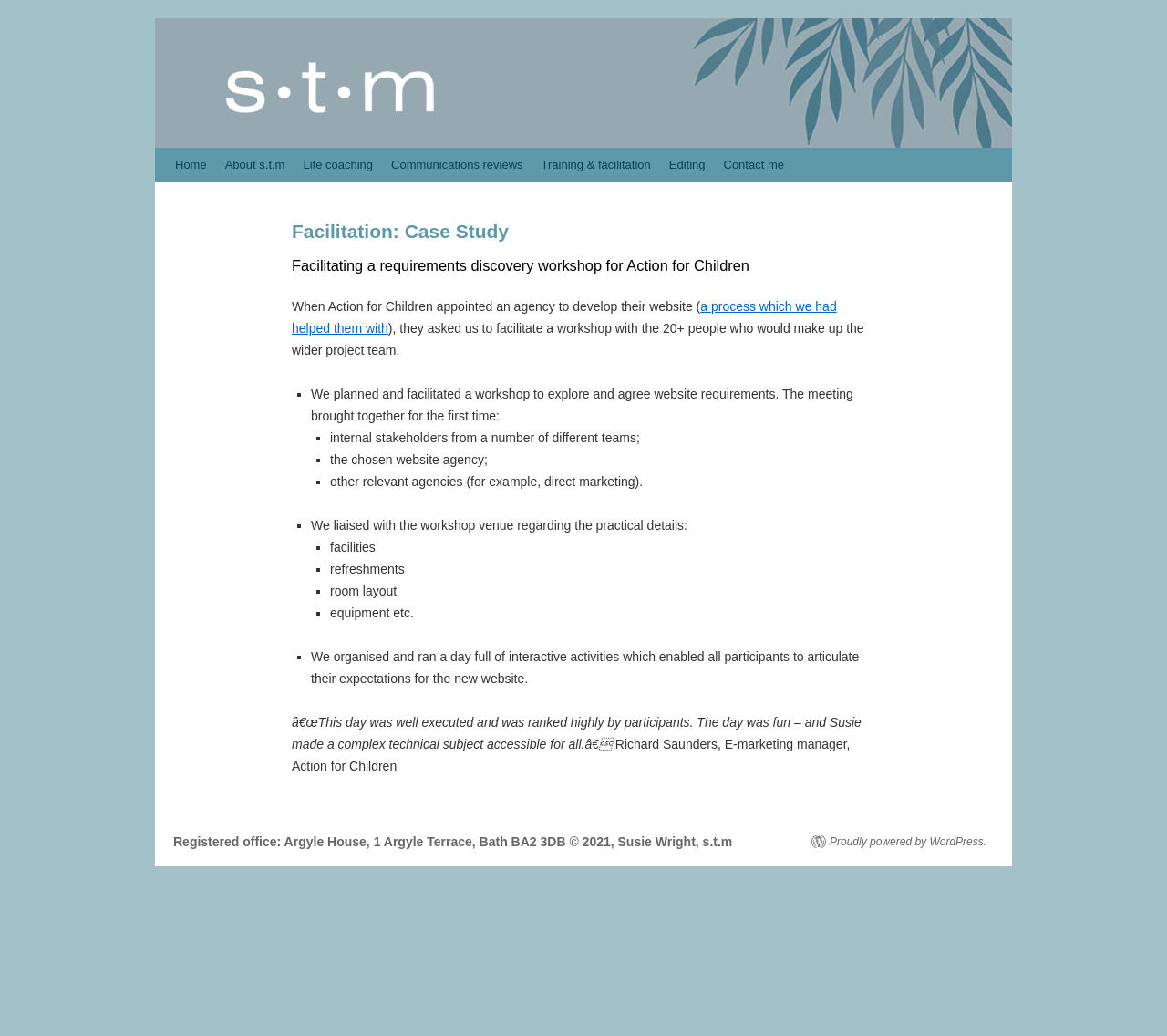Extract the primary headline from the webpage and present its text.

Facilitation: Case Study